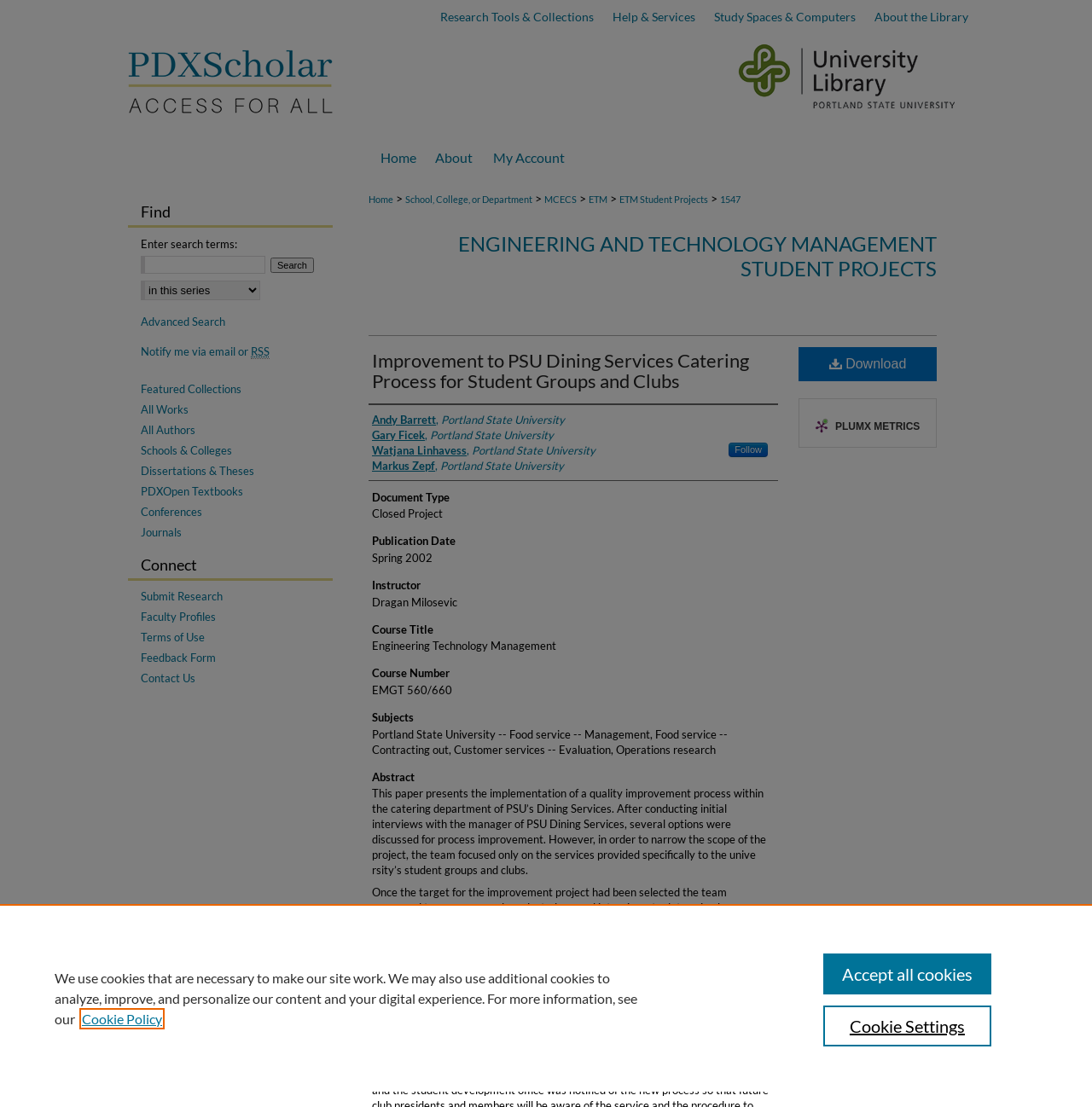What is the purpose of the 'Club Menu'?
Please answer the question as detailed as possible based on the image.

I found the answer by reading the abstract of the paper, which mentions that the 'Club Menu' was developed to meet the specific needs of the market segment.